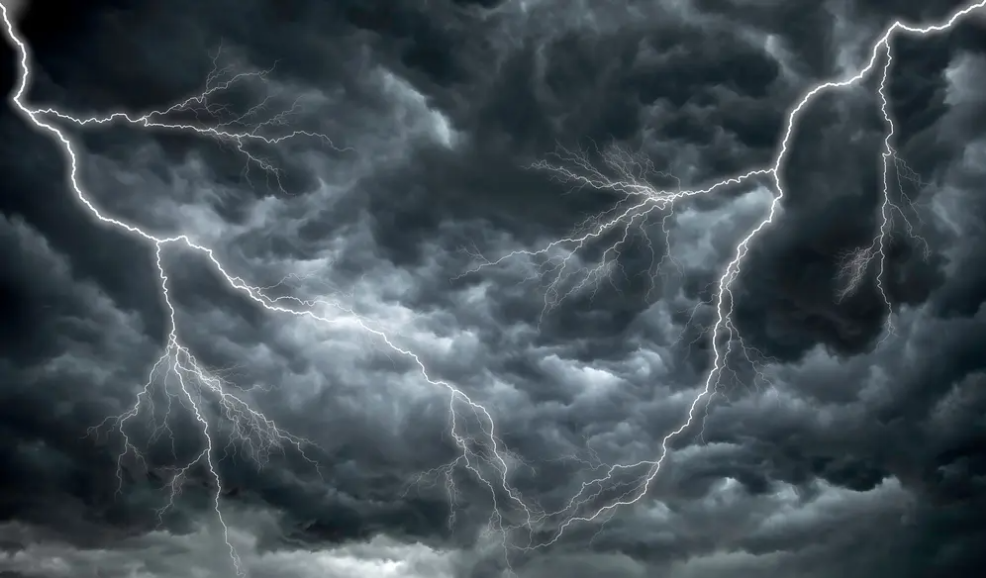Please analyze the image and give a detailed answer to the question:
What is the effect of the lightning bolts in the image?

According to the caption, the striking bolts of lightning illuminate the scene, creating a dramatic contrast against the ominous backdrop, which suggests that the lightning bolts have a dramatic visual effect on the image.